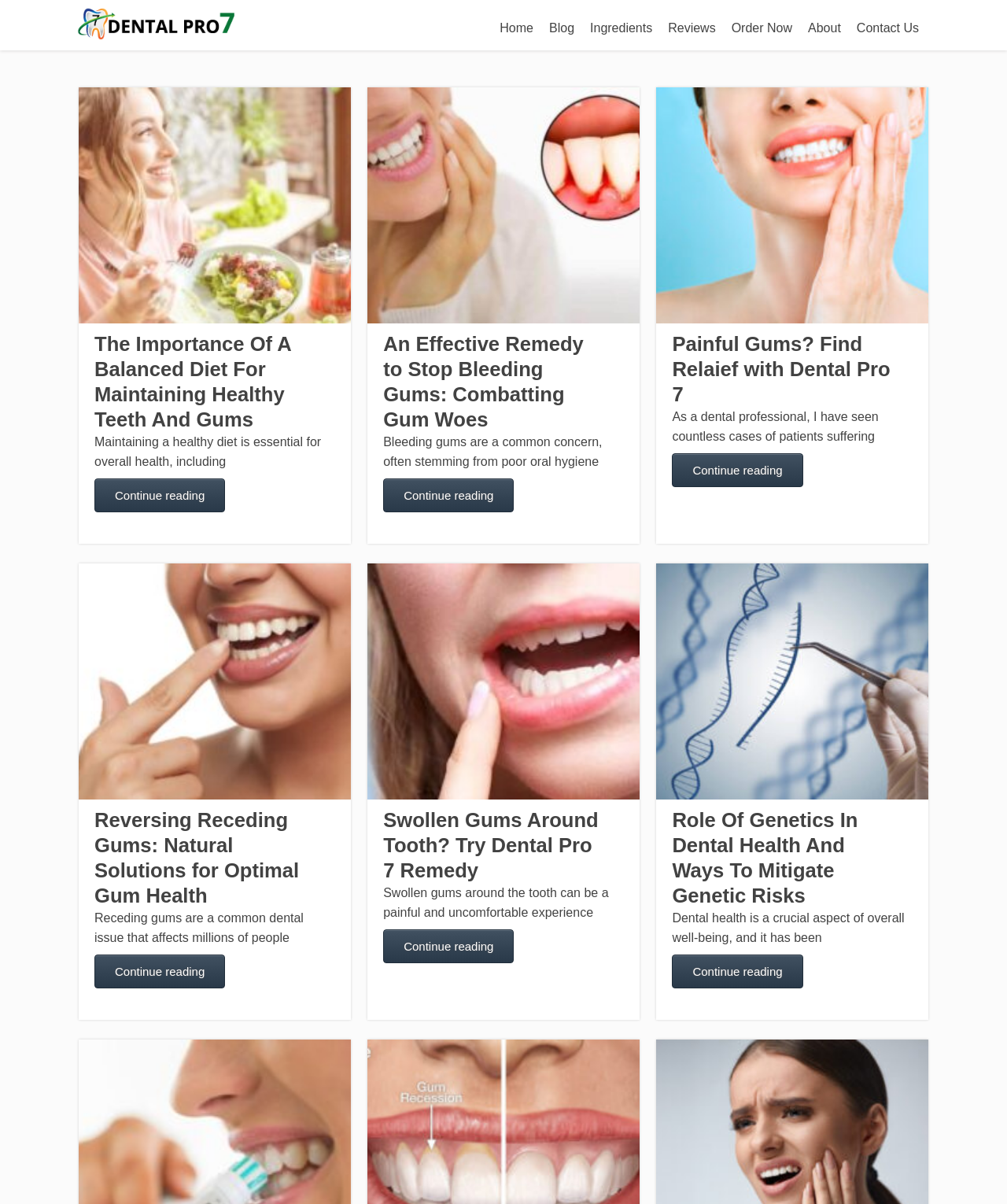How many 'Continue reading' links are on this webpage?
Look at the image and answer the question with a single word or phrase.

6